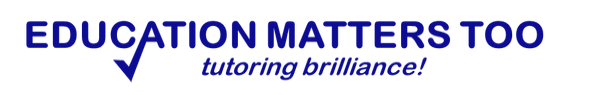Please answer the following question as detailed as possible based on the image: 
What is the slogan of 'Education Matters Too'?

The slogan 'tutoring brilliance!' is rendered in blue beneath the main title, highlighting the organization's focus on providing exceptional tutoring services to enhance educational success.